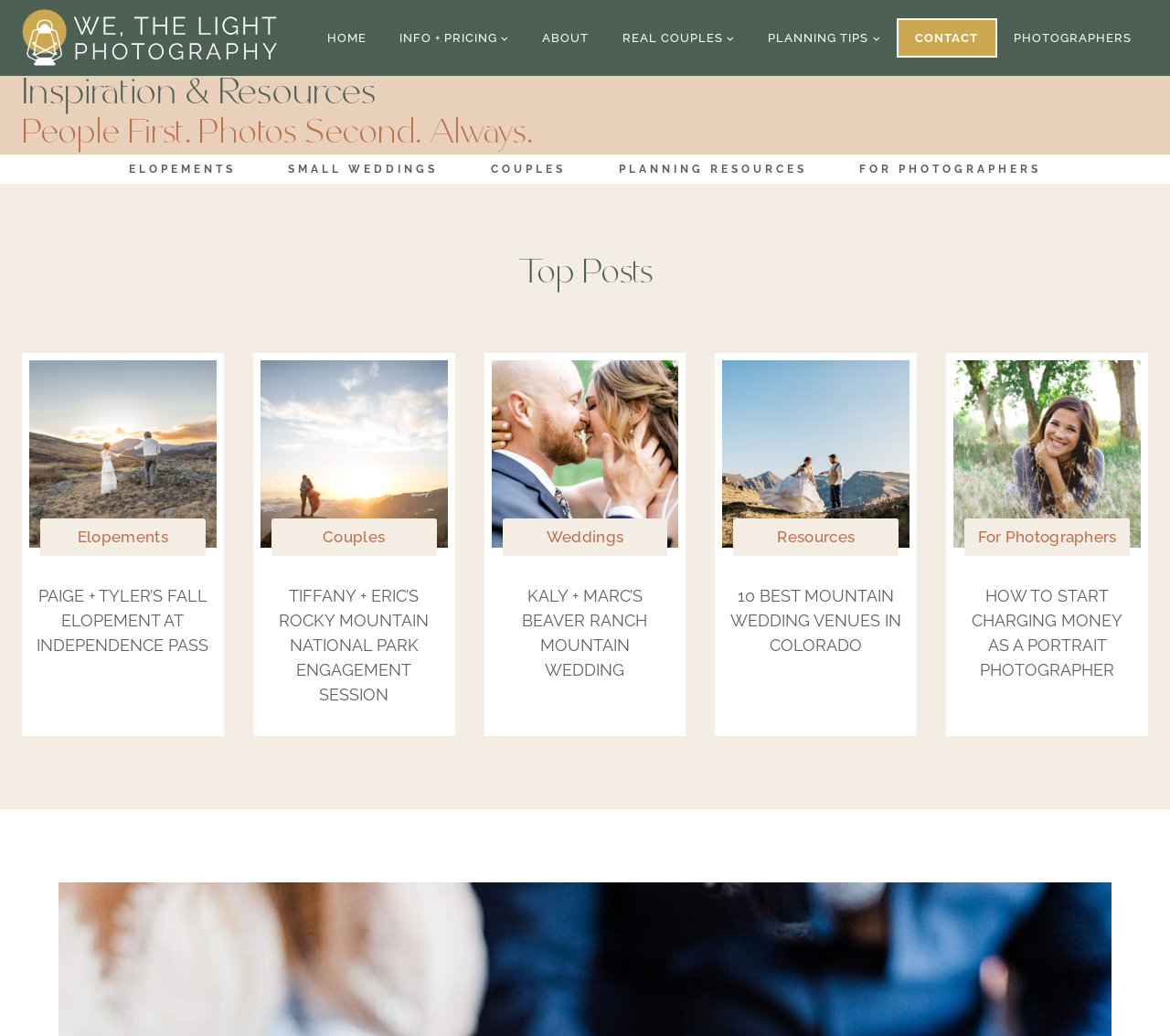Identify the bounding box coordinates for the element you need to click to achieve the following task: "Explore 'PLANNING RESOURCES'". Provide the bounding box coordinates as four float numbers between 0 and 1, in the form [left, top, right, bottom].

[0.509, 0.149, 0.709, 0.177]